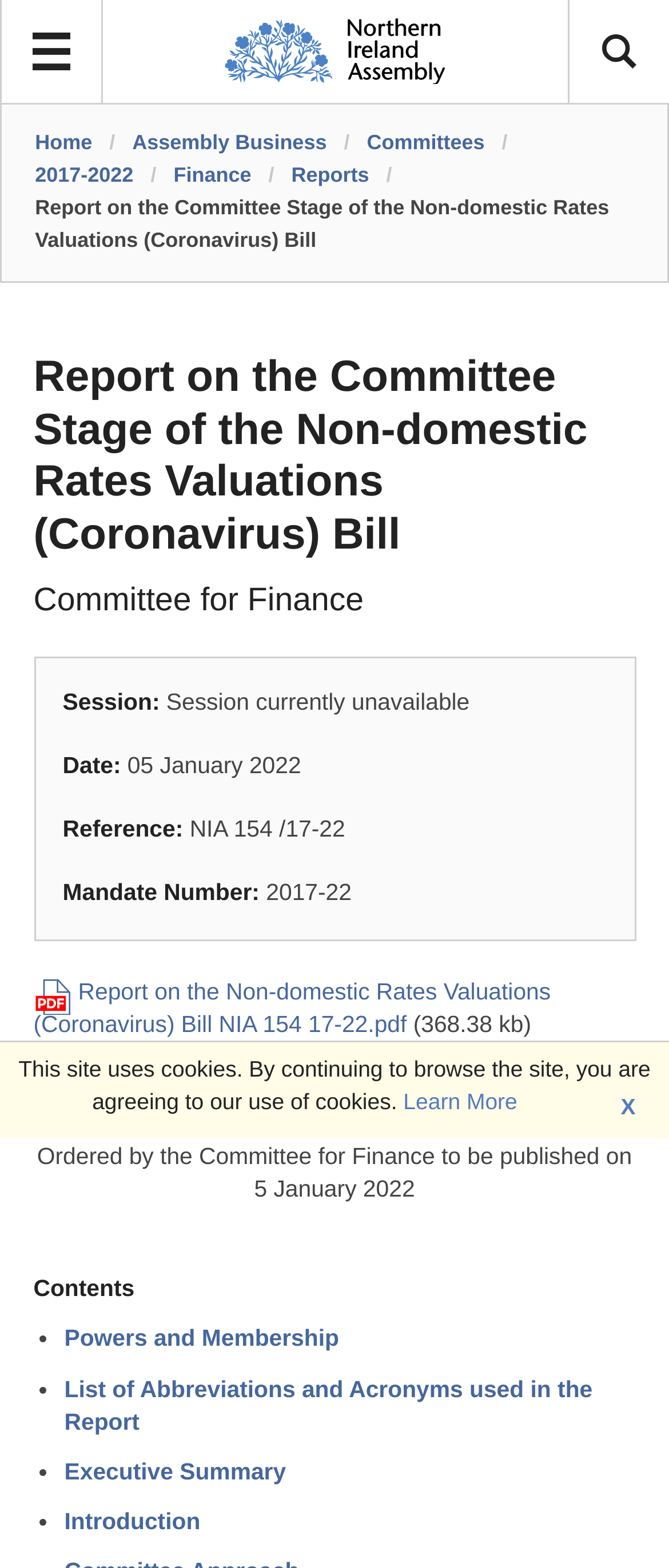What is the reference number of the report?
Answer briefly with a single word or phrase based on the image.

NIA 154 /17-22